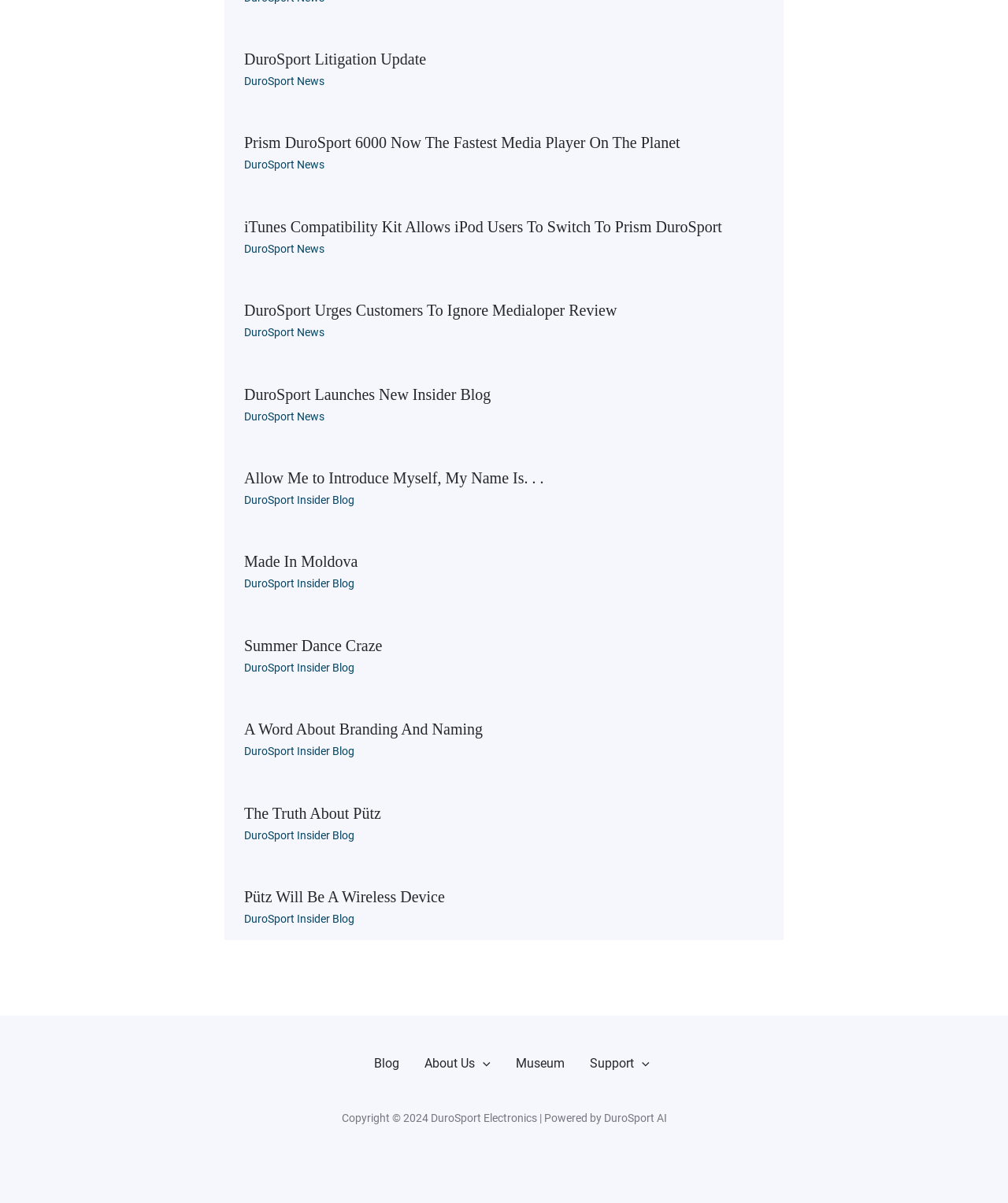Please identify the bounding box coordinates of the element that needs to be clicked to execute the following command: "Click on 'DuroSport Insider Blog'". Provide the bounding box using four float numbers between 0 and 1, formatted as [left, top, right, bottom].

[0.242, 0.41, 0.352, 0.421]